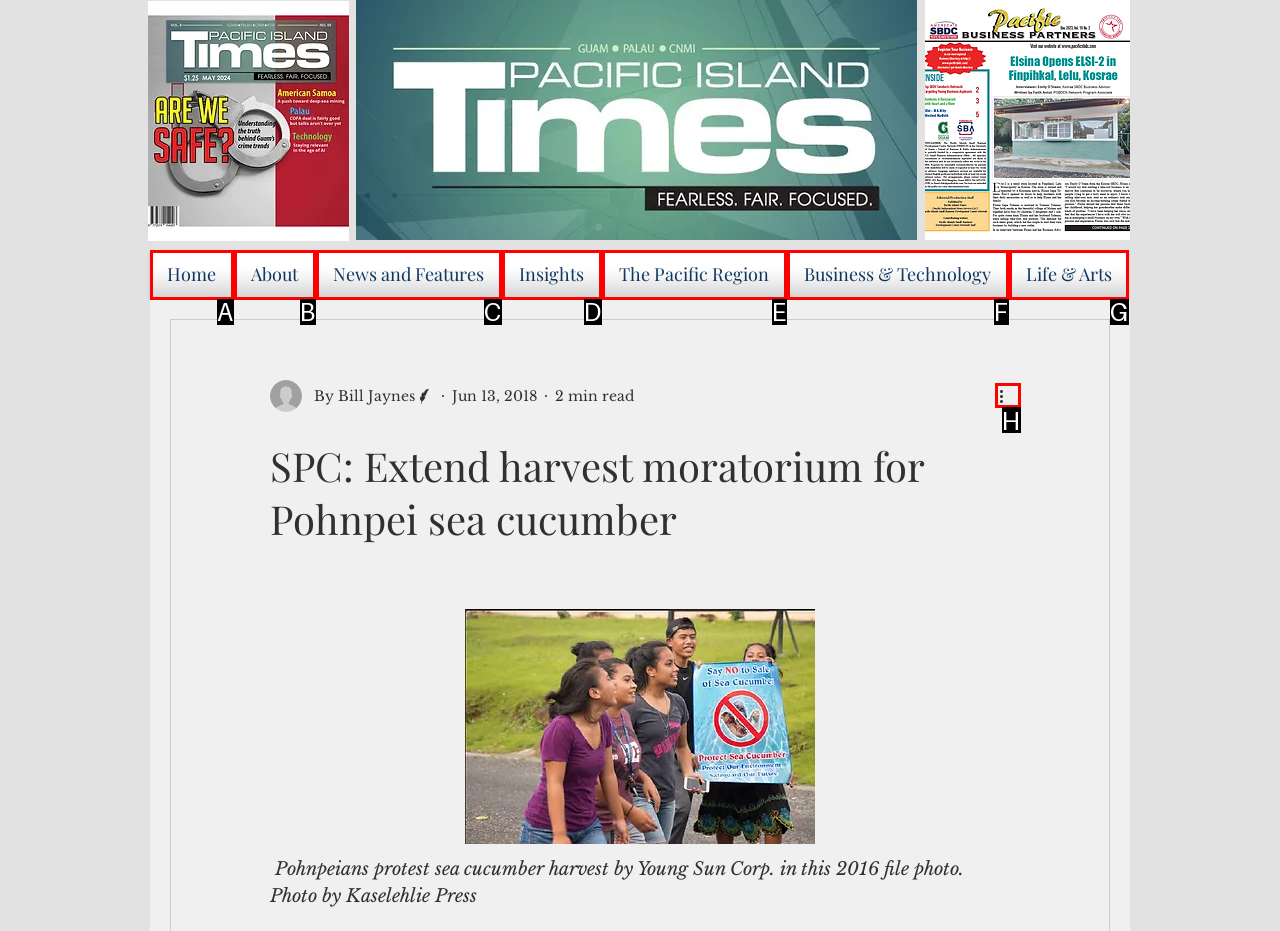Given the instruction: Click the 'More actions' button, which HTML element should you click on?
Answer with the letter that corresponds to the correct option from the choices available.

H